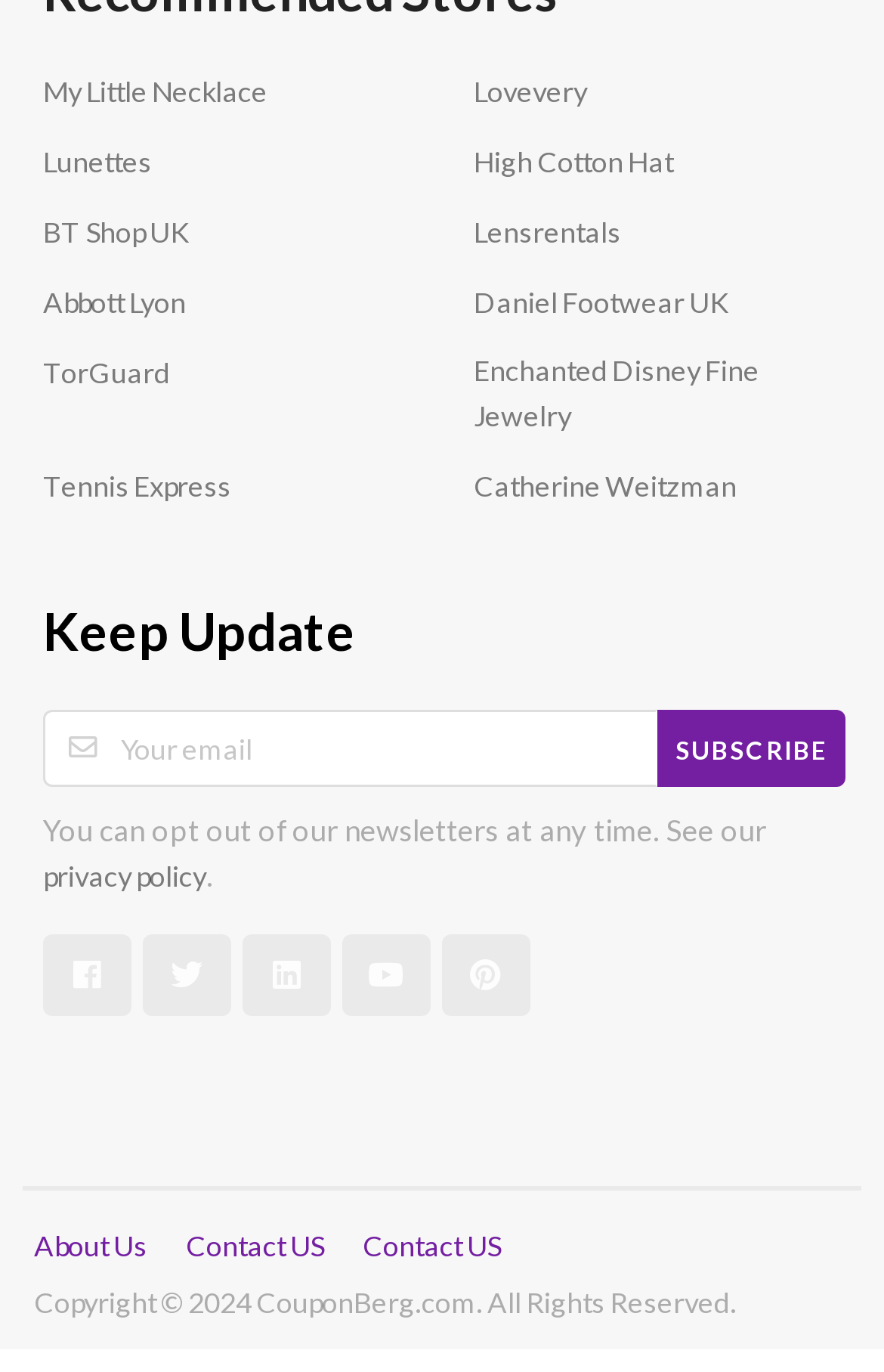Give a concise answer of one word or phrase to the question: 
What is the copyright information at the bottom?

Copyright 2024 CouponBerg.com